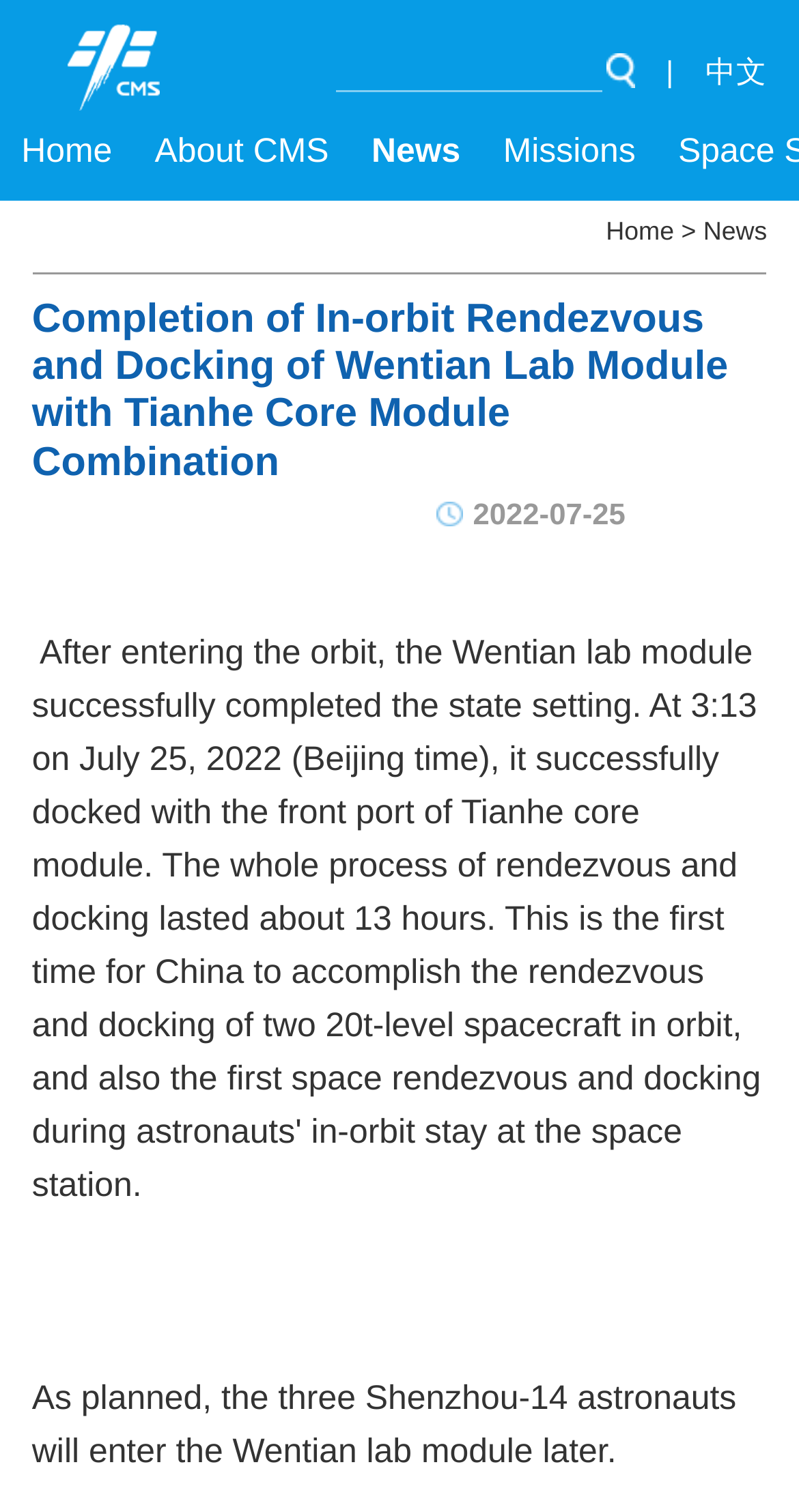Provide a thorough description of the webpage you see.

The webpage is about the completion of in-orbit rendezvous and docking of the Wentian Lab Module with the Tianhe Core Module Combination, a significant event in China's manned space program. 

At the top of the page, there is a logo image on the left, accompanied by a link on the right. Below this, there is a navigation menu with links to "Home", "About CMS", "News", and "Missions". A vertical separator line is placed to the right of the navigation menu, followed by a language selection link "中文" and a search bar with a button.

On the main content area, there is a title that matches the webpage's title, "Completion of In-orbit Rendezvous and Docking of Wentian Lab Module with Tianhe Core Module Combination". Below the title, there is a date "2022-07-25" indicating when the event took place. 

The main content of the webpage is a brief article that summarizes the event, stating that the three Shenzhou-14 astronauts will enter the Wentian lab module later.